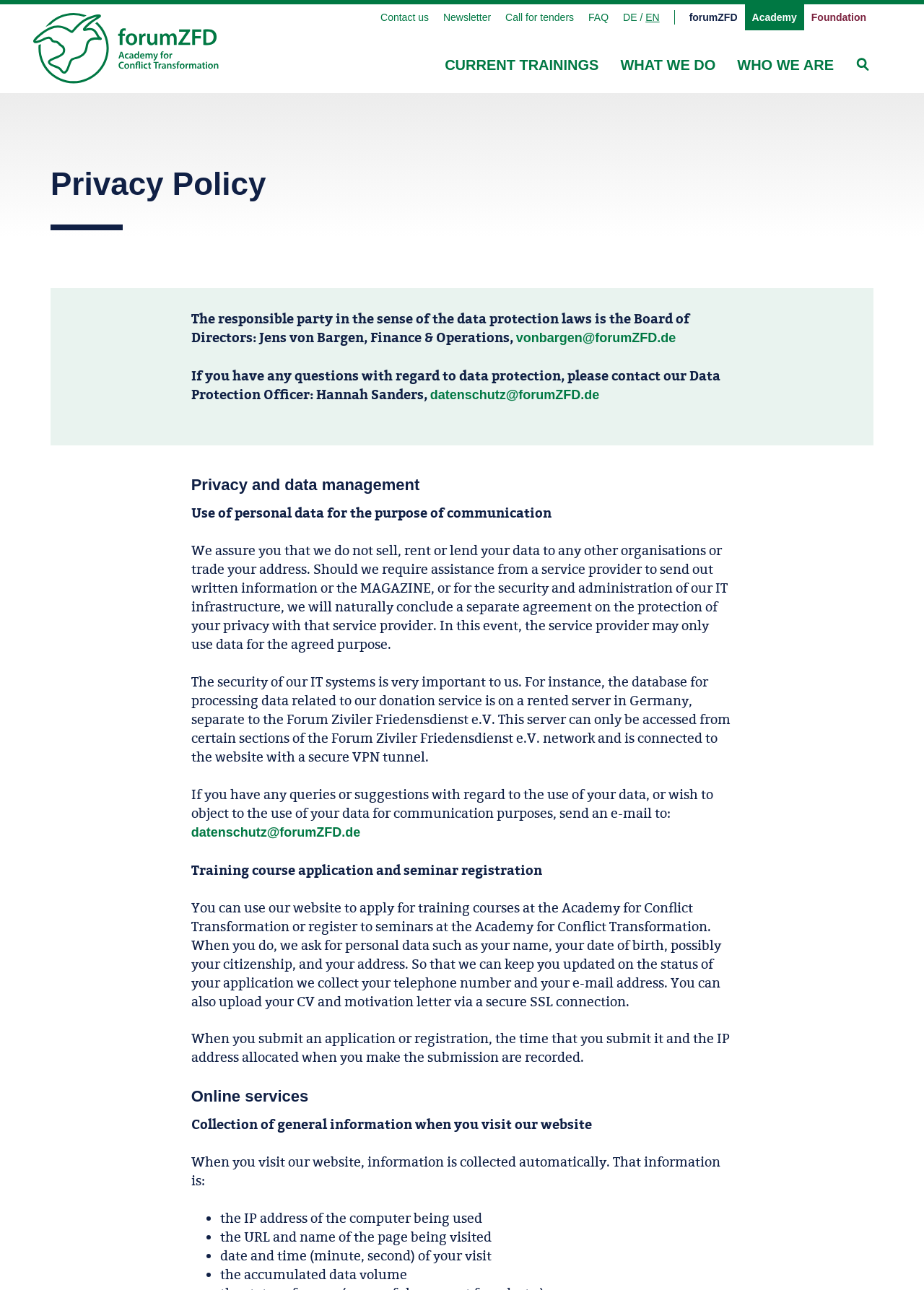Who is the Data Protection Officer? Look at the image and give a one-word or short phrase answer.

Hannah Sanders